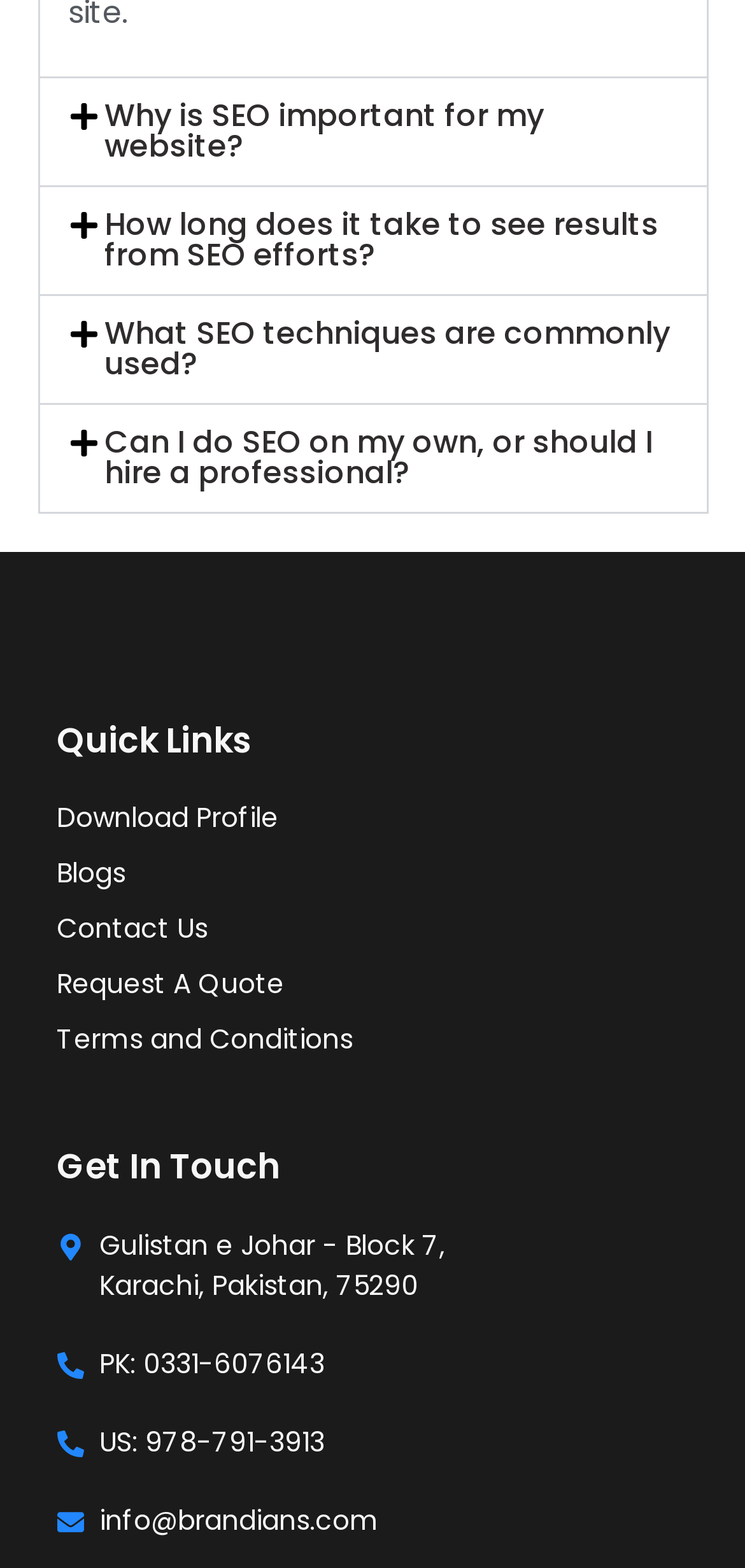Find the bounding box coordinates of the clickable area that will achieve the following instruction: "Click on 'Terms and Conditions'".

[0.076, 0.651, 0.924, 0.676]